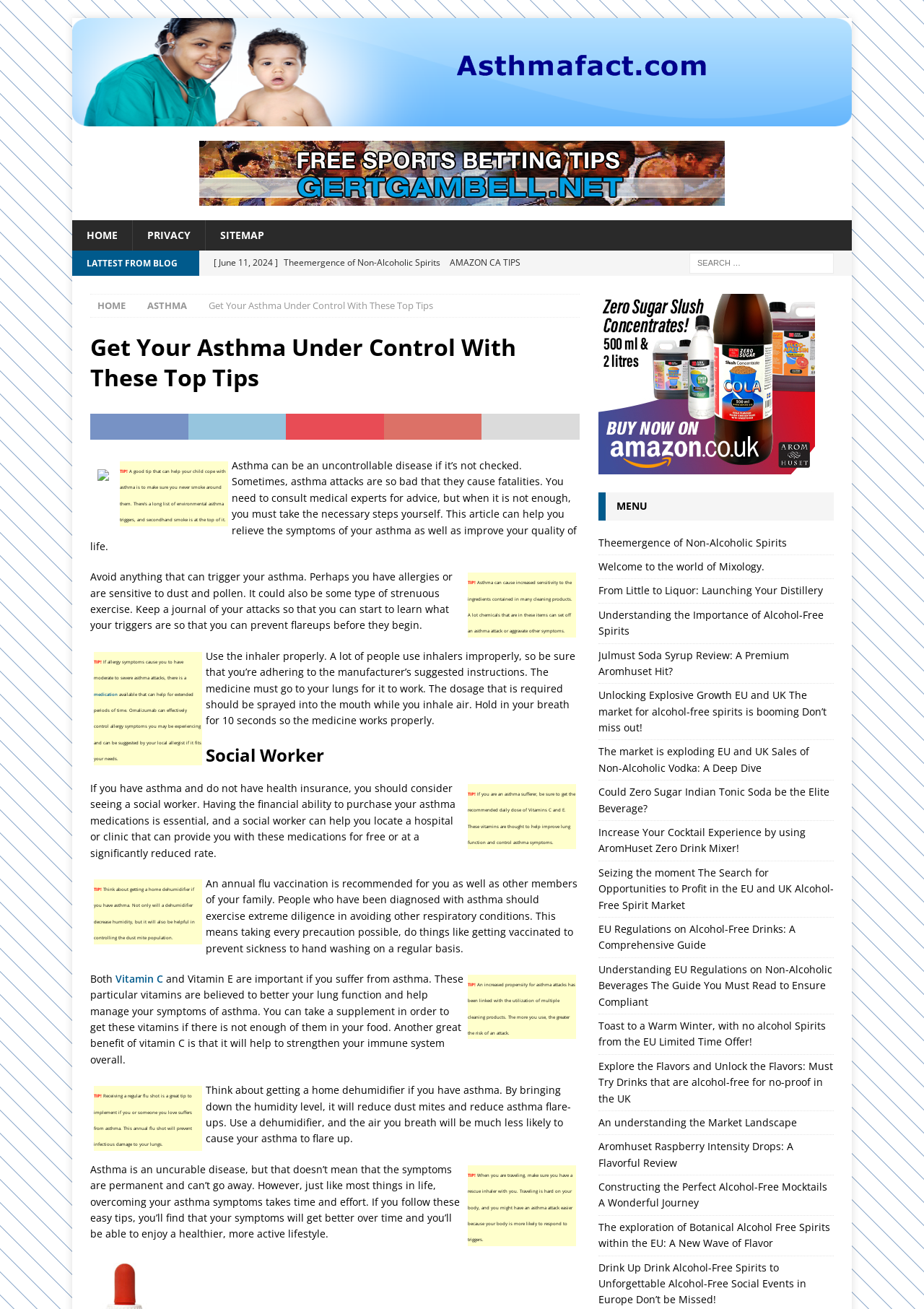Please specify the bounding box coordinates of the element that should be clicked to execute the given instruction: 'Search for something'. Ensure the coordinates are four float numbers between 0 and 1, expressed as [left, top, right, bottom].

[0.746, 0.193, 0.902, 0.209]